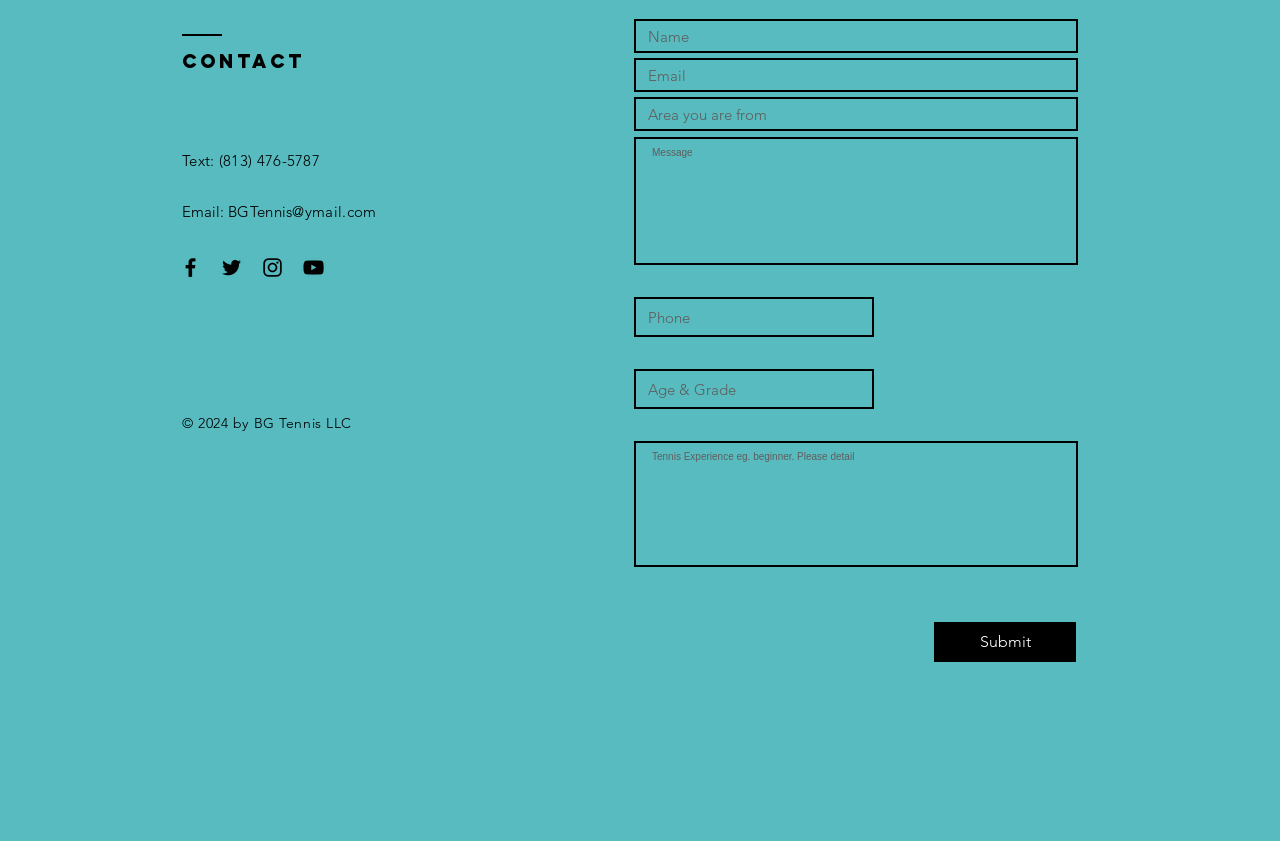Can you find the bounding box coordinates for the element to click on to achieve the instruction: "Click the Submit button"?

[0.73, 0.74, 0.841, 0.787]